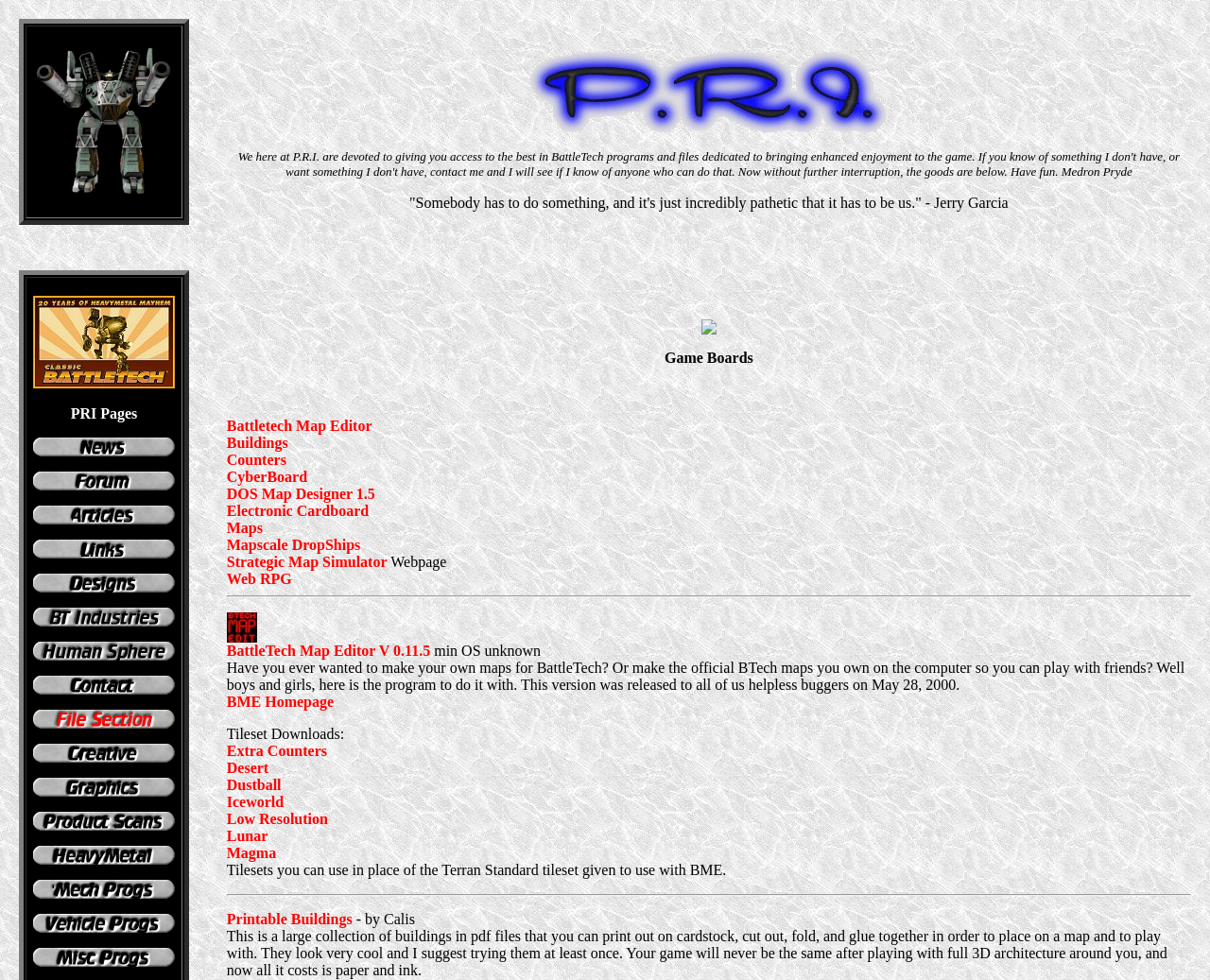Provide a single word or phrase to answer the given question: 
What is the purpose of the website?

BattleTech programs and files